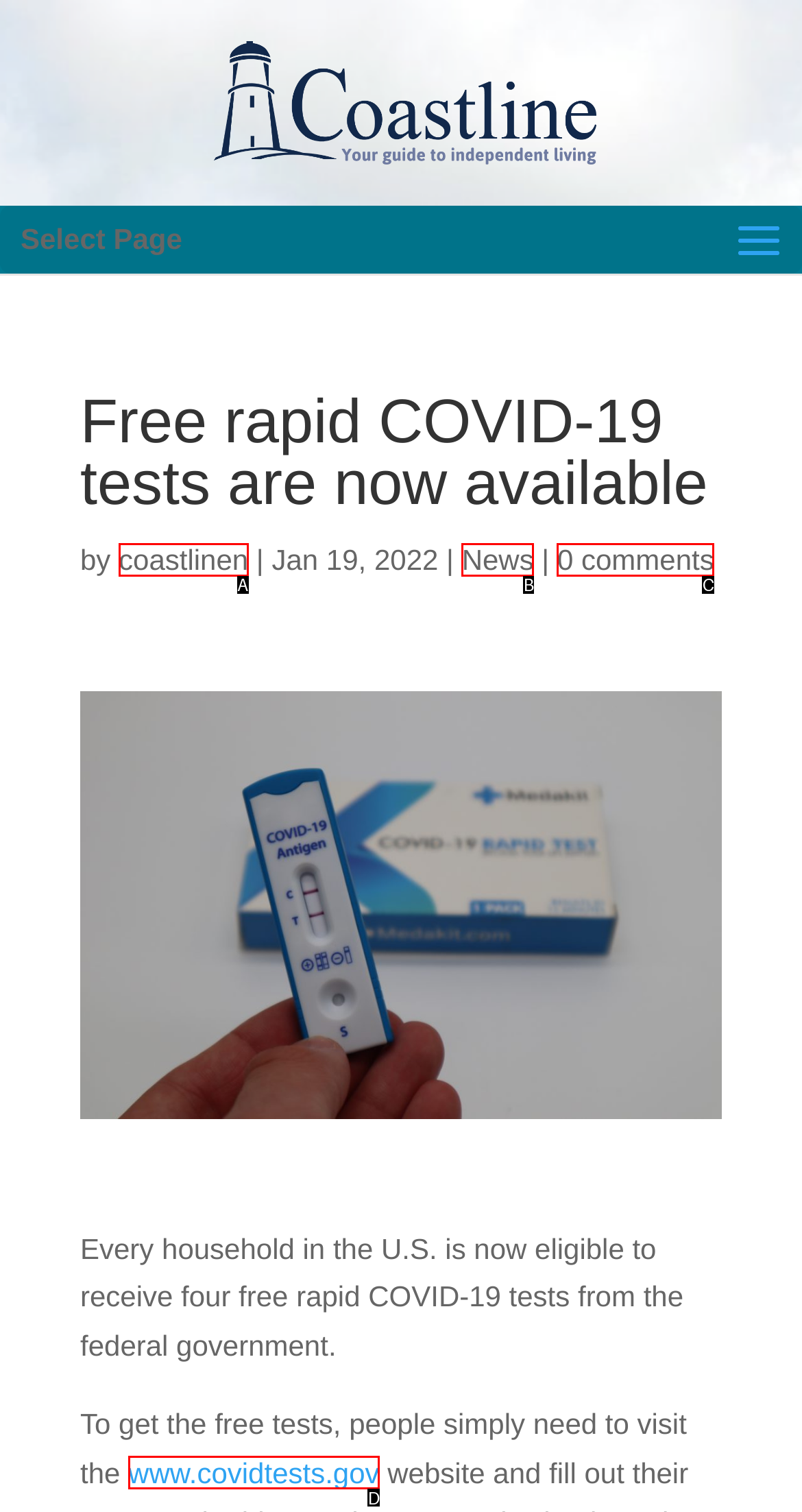Identify the HTML element that best fits the description: 0 comments. Respond with the letter of the corresponding element.

C